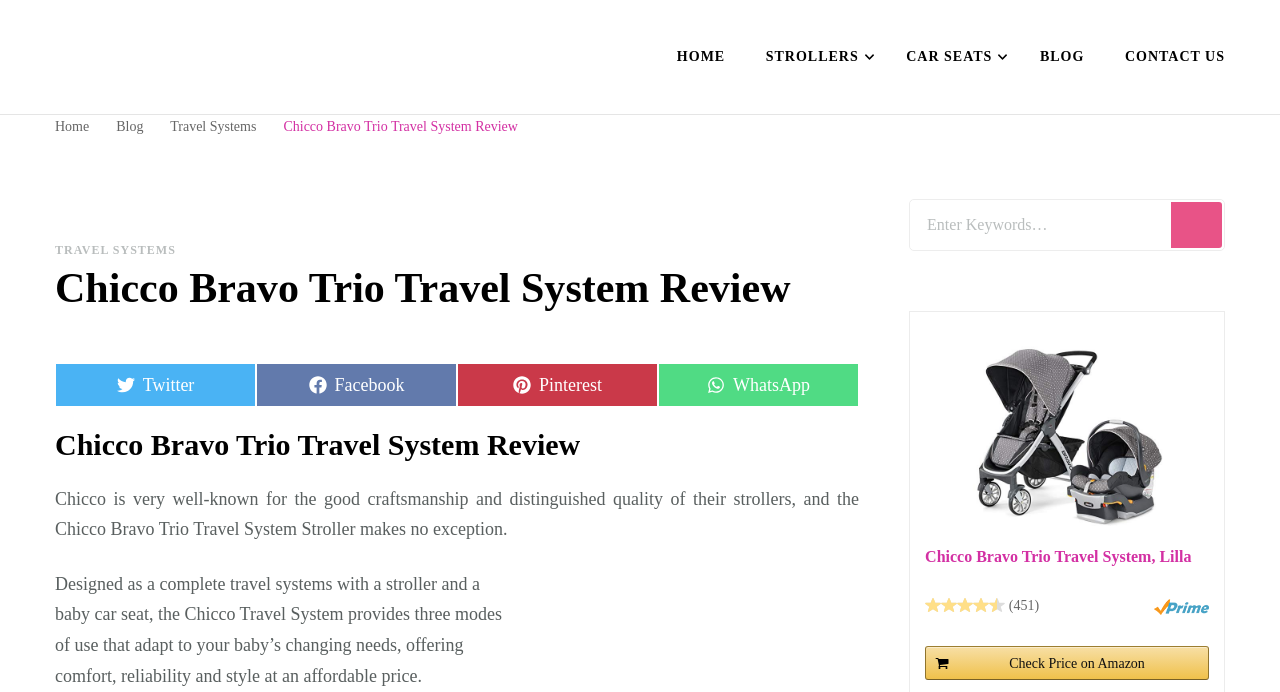Bounding box coordinates are to be given in the format (top-left x, top-left y, bottom-right x, bottom-right y). All values must be floating point numbers between 0 and 1. Provide the bounding box coordinate for the UI element described as: Register Details

None